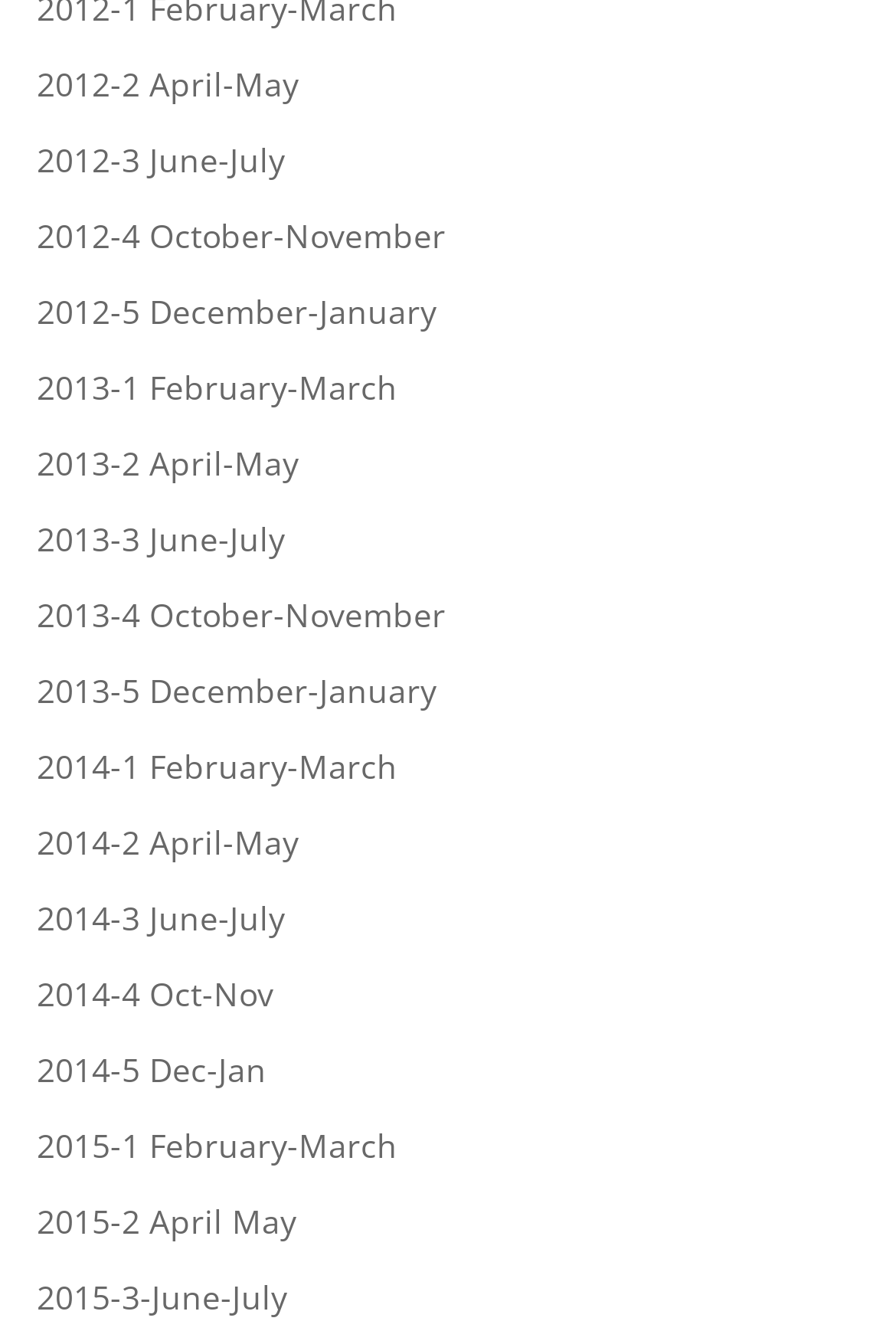Answer the question using only a single word or phrase: 
What is the latest month listed?

January